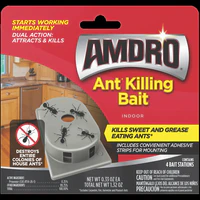What type of ants does the product target?
Ensure your answer is thorough and detailed.

According to the label, the Amdro Ant Killing Bait targets sweet and grease-eating ants, which are the specific types of ants that the product is designed to eliminate.